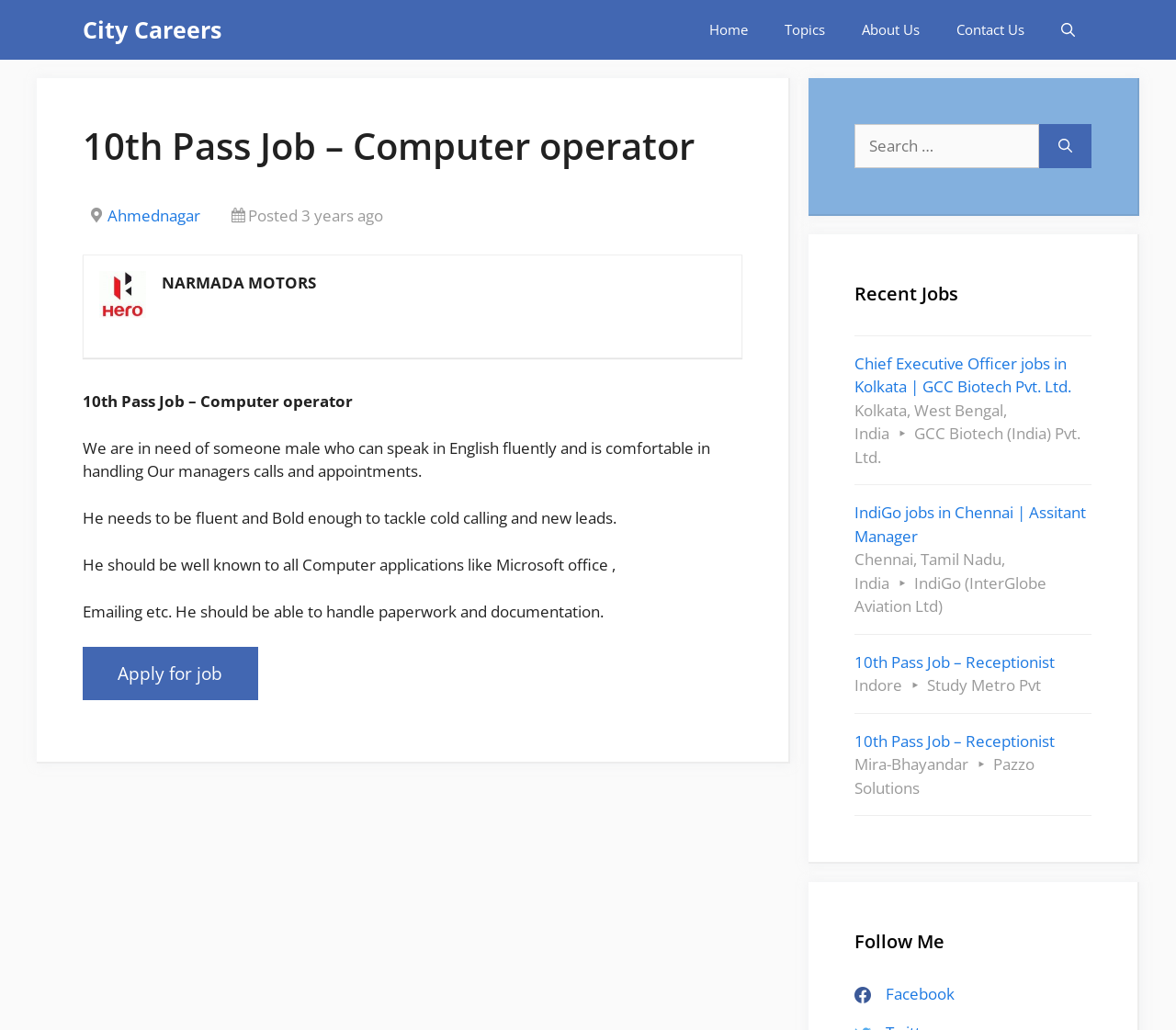Respond to the question with just a single word or phrase: 
What is the purpose of the 'Apply for job' button?

To apply for the job